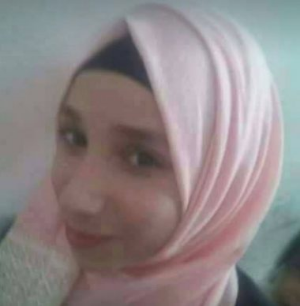Where did the incident involving Fatima's death occur?
Using the image, elaborate on the answer with as much detail as possible.

The caption states that the incident occurred near the Damascus Gate in Jerusalem, providing a specific location for the event.